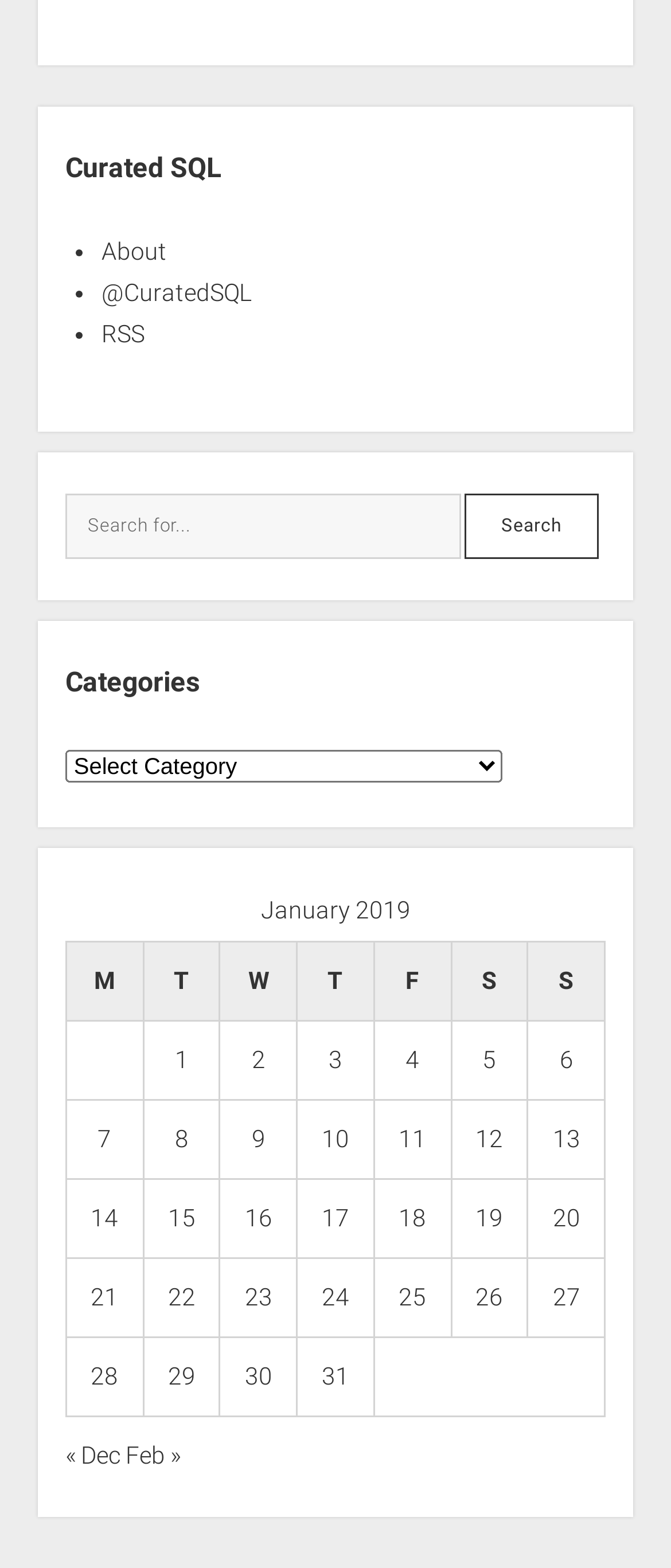Please provide the bounding box coordinates for the element that needs to be clicked to perform the instruction: "Click on About". The coordinates must consist of four float numbers between 0 and 1, formatted as [left, top, right, bottom].

[0.151, 0.151, 0.248, 0.169]